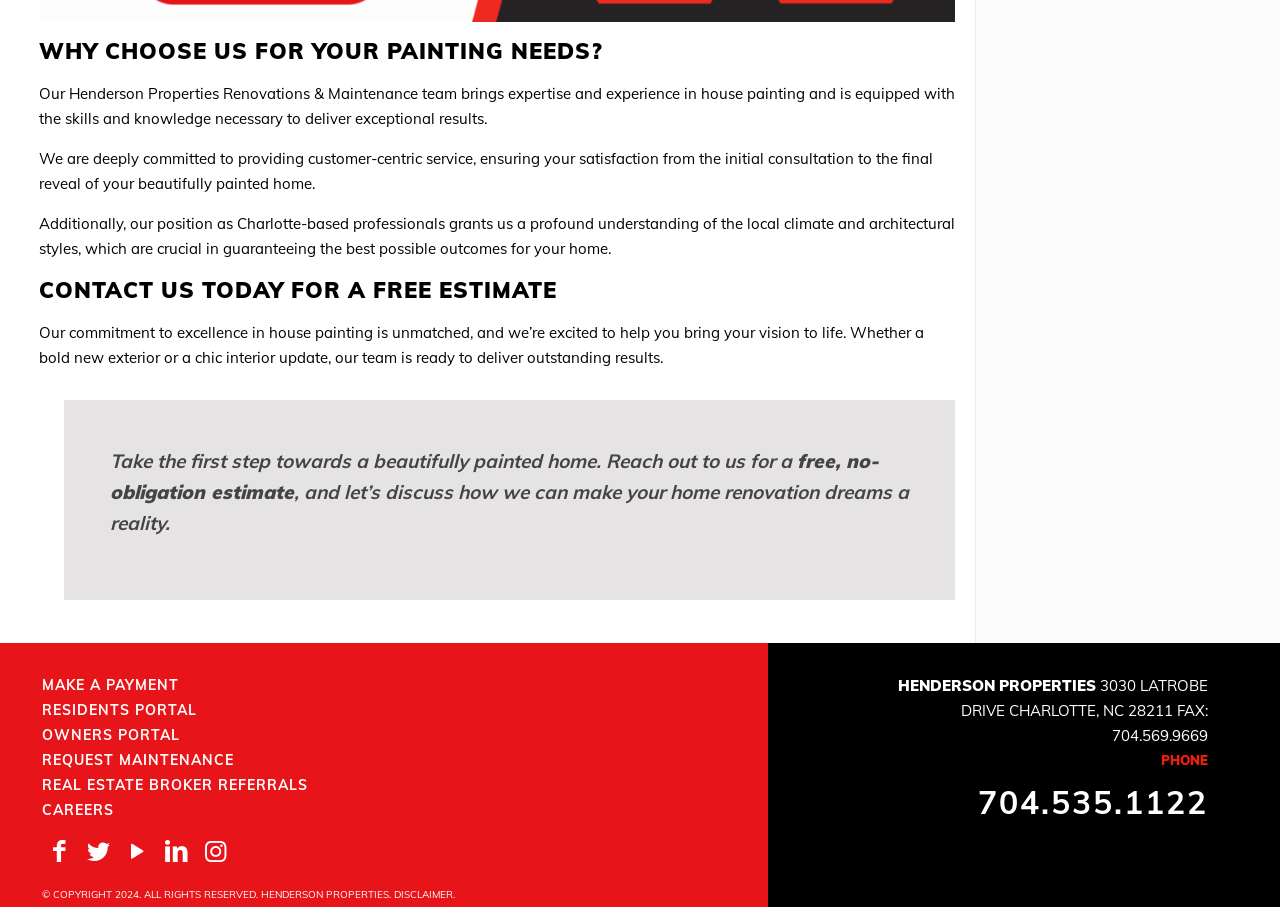Respond with a single word or phrase to the following question: What is the company's location?

Charlotte, NC